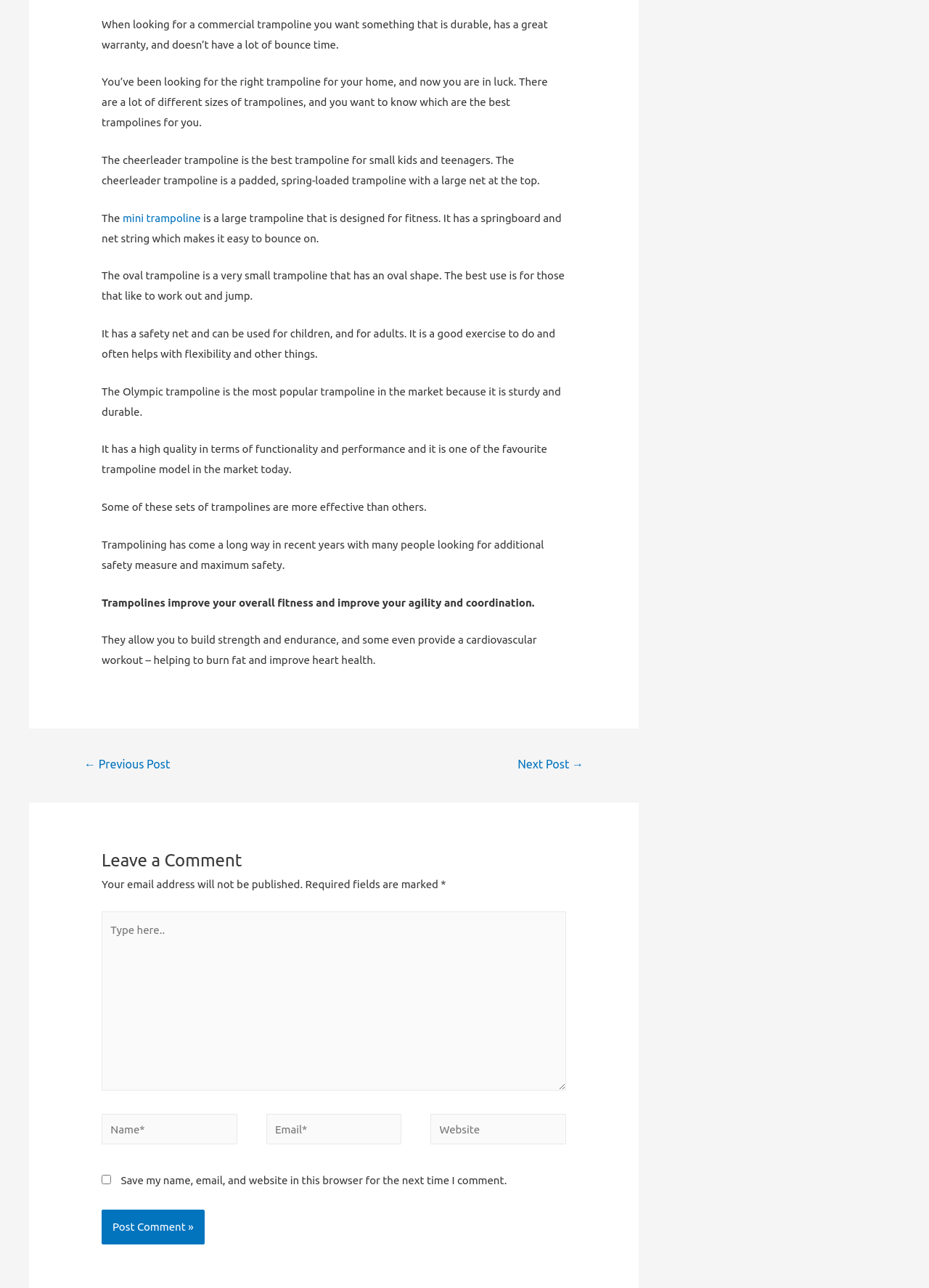What is the main purpose of a cheerleader trampoline?
From the image, respond using a single word or phrase.

For small kids and teenagers